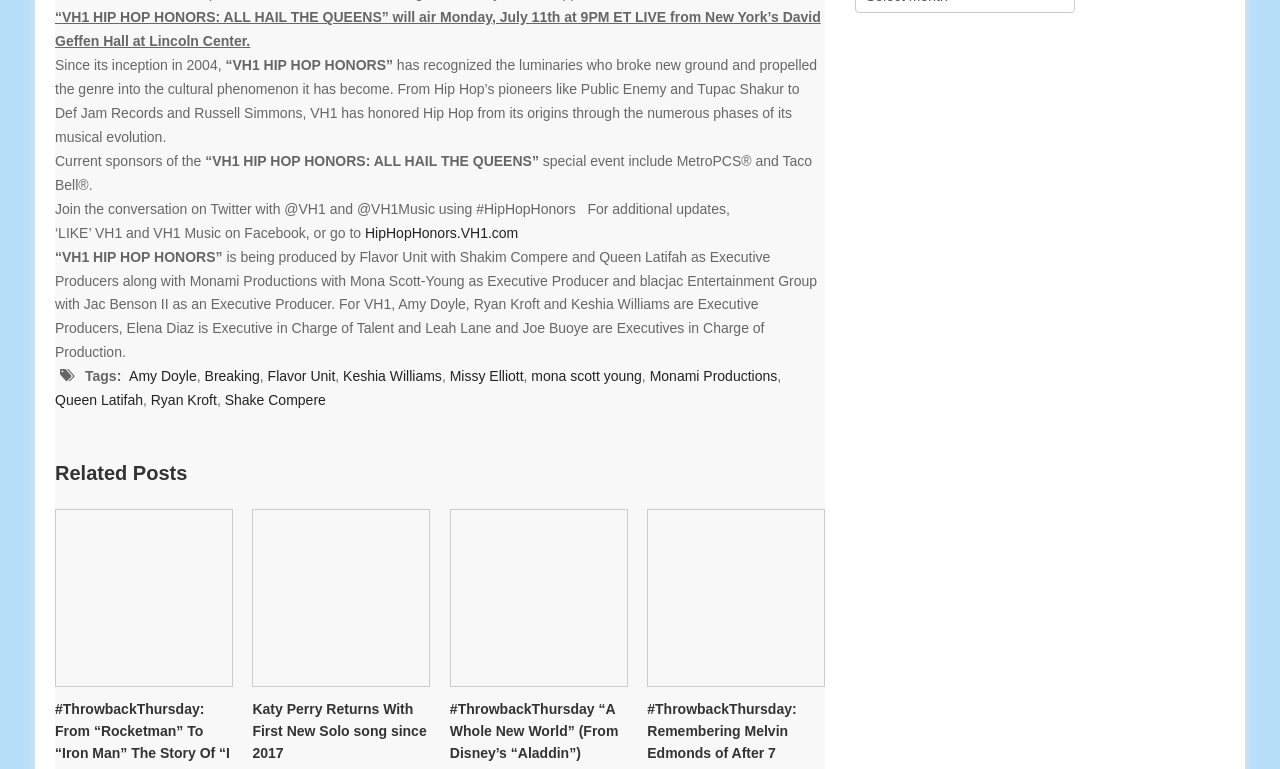Please provide the bounding box coordinates for the element that needs to be clicked to perform the instruction: "Read about 'Amy Doyle'". The coordinates must consist of four float numbers between 0 and 1, formatted as [left, top, right, bottom].

[0.101, 0.479, 0.154, 0.5]